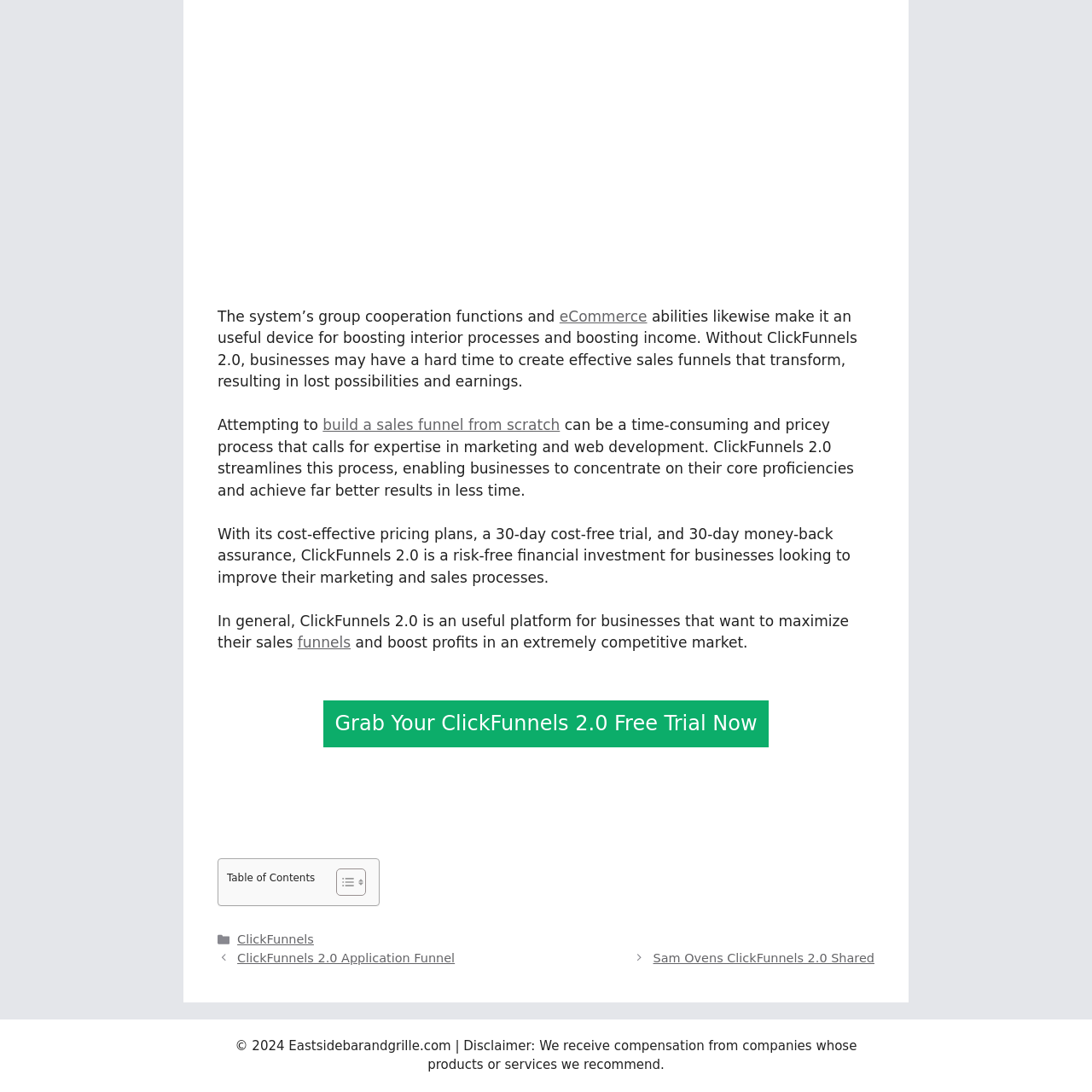Examine the image highlighted by the red boundary, What is the main topic of the accompanying text? Provide your answer in a single word or phrase.

ClickFunnels 2.0